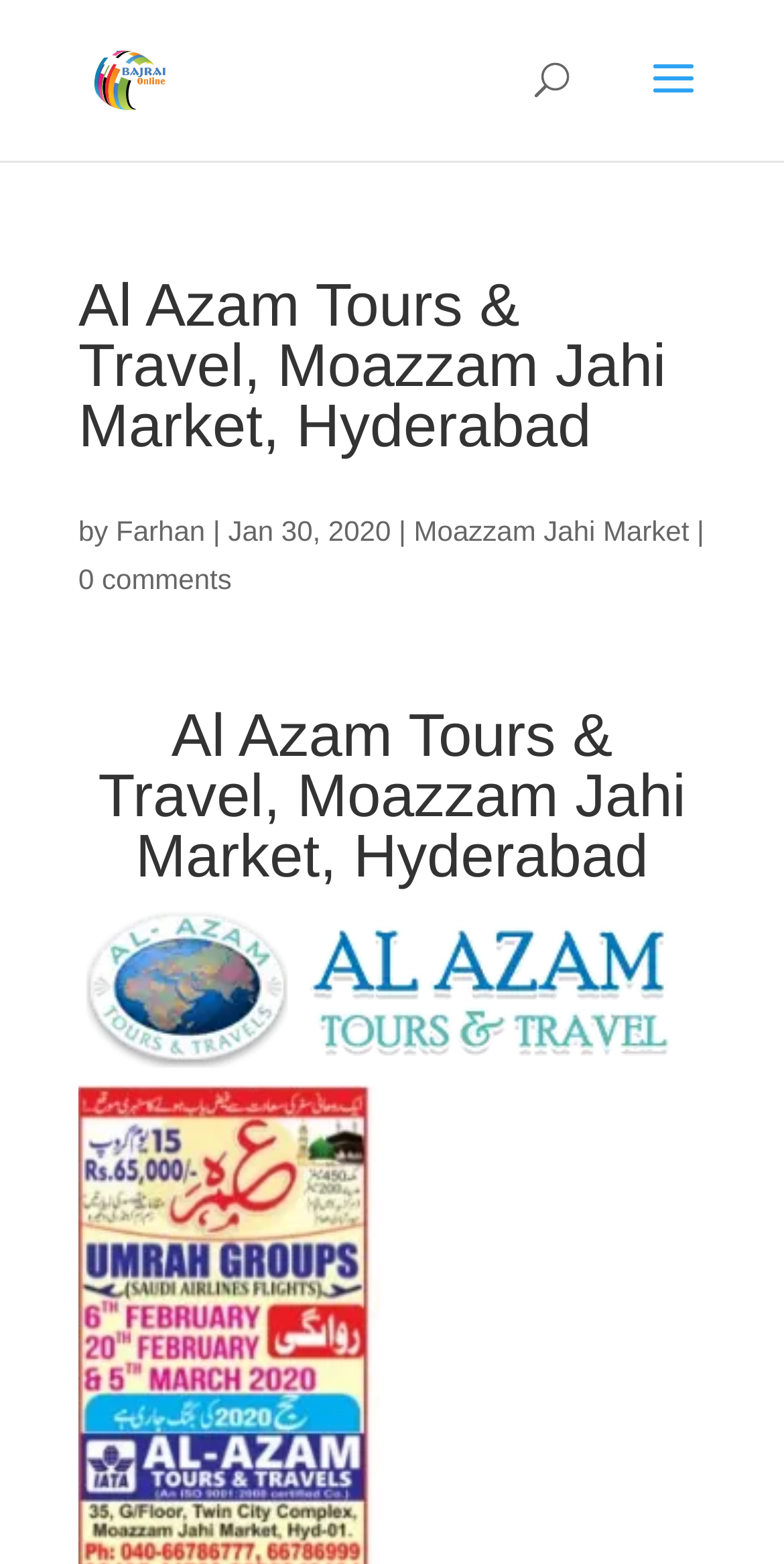What type of image is displayed on this webpage?
Refer to the image and provide a one-word or short phrase answer.

Travel agency image